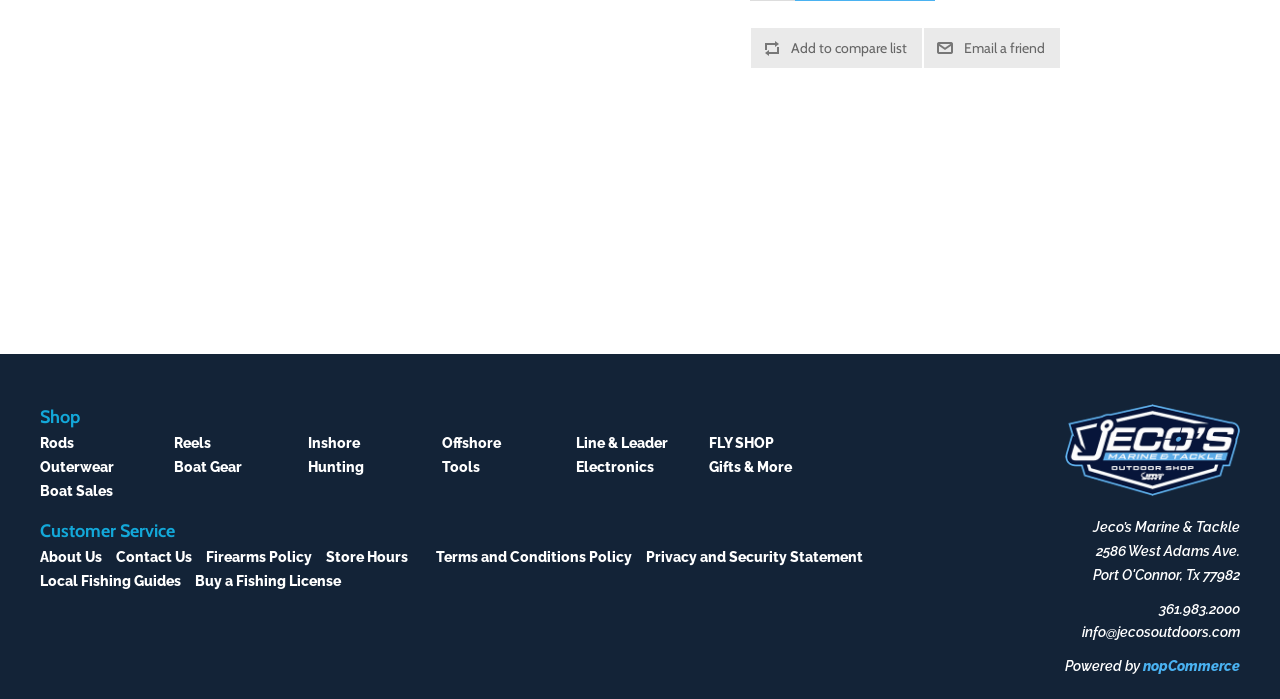Identify the bounding box coordinates of the area that should be clicked in order to complete the given instruction: "Email a friend". The bounding box coordinates should be four float numbers between 0 and 1, i.e., [left, top, right, bottom].

[0.722, 0.04, 0.828, 0.098]